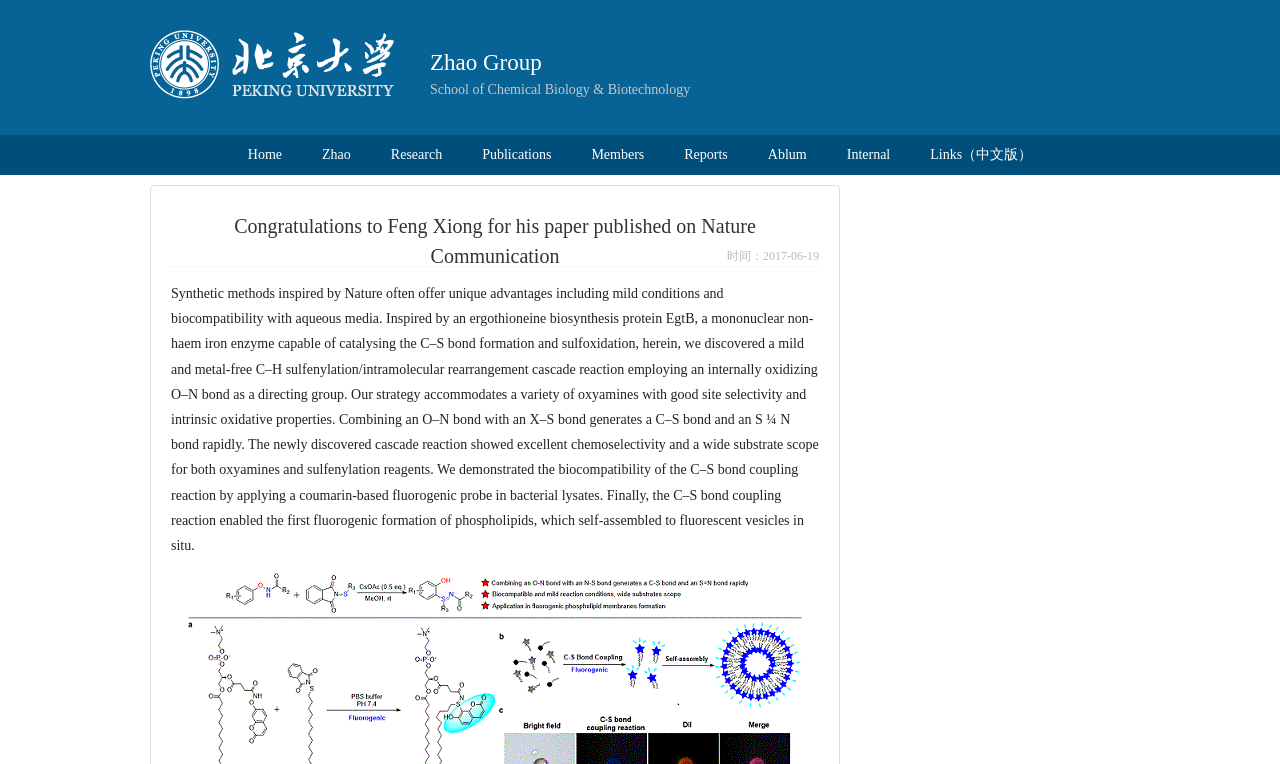What is the name of the school mentioned on the webpage? Observe the screenshot and provide a one-word or short phrase answer.

School of Chemical Biology & Biotechnology